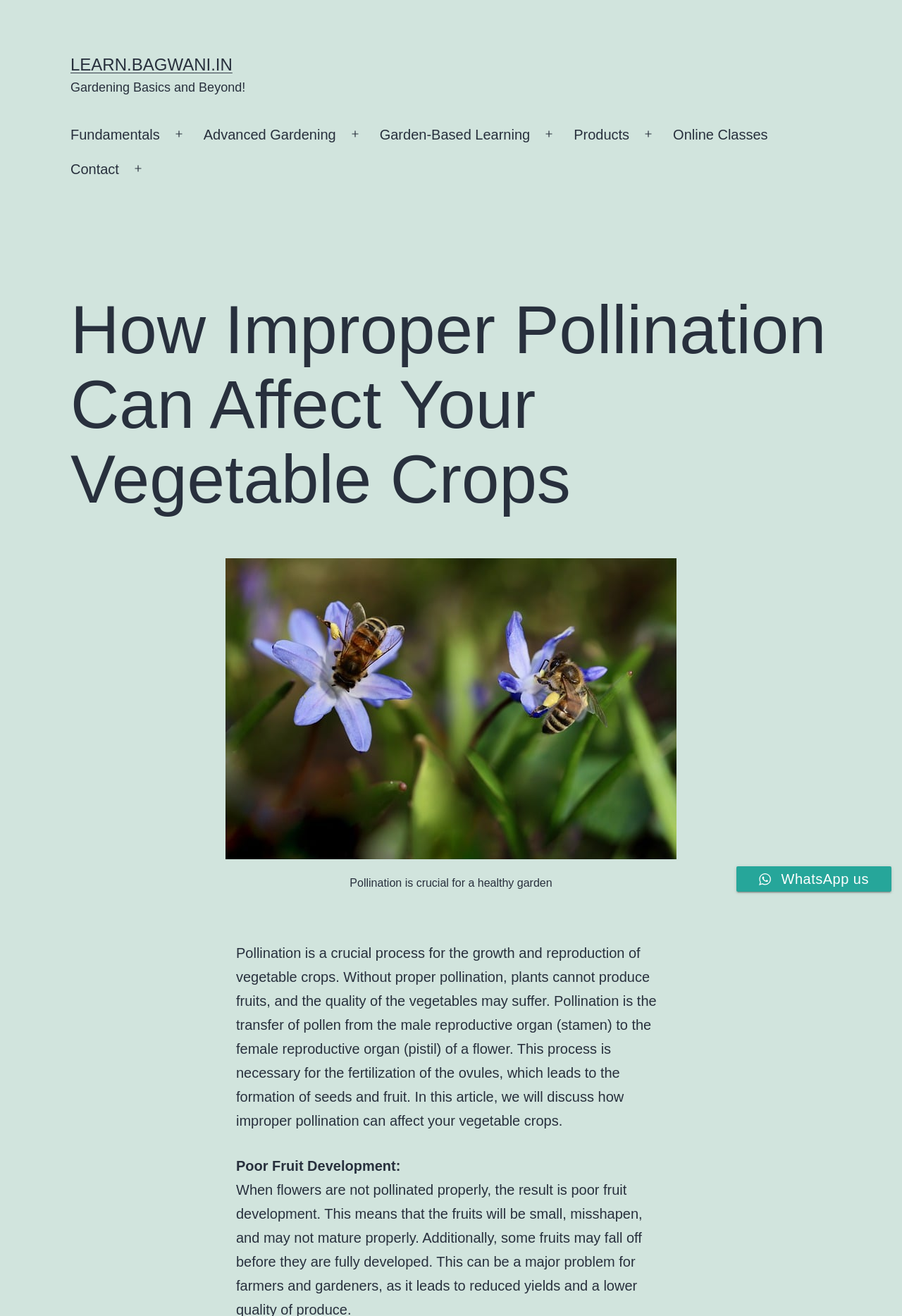What is the contact method provided?
Based on the image content, provide your answer in one word or a short phrase.

WhatsApp